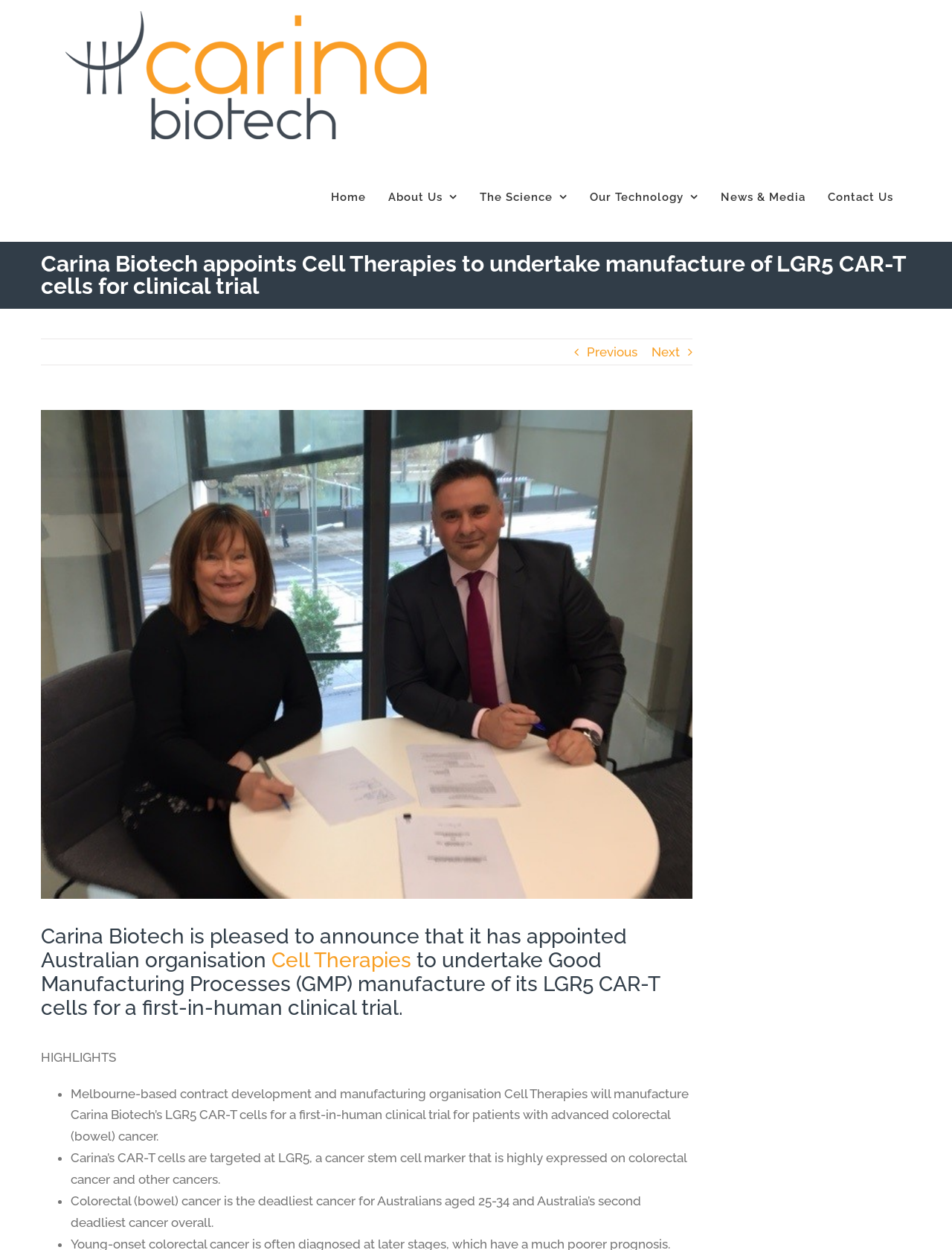Identify the bounding box coordinates of the specific part of the webpage to click to complete this instruction: "Check out Starbucks Mugs Canada".

None